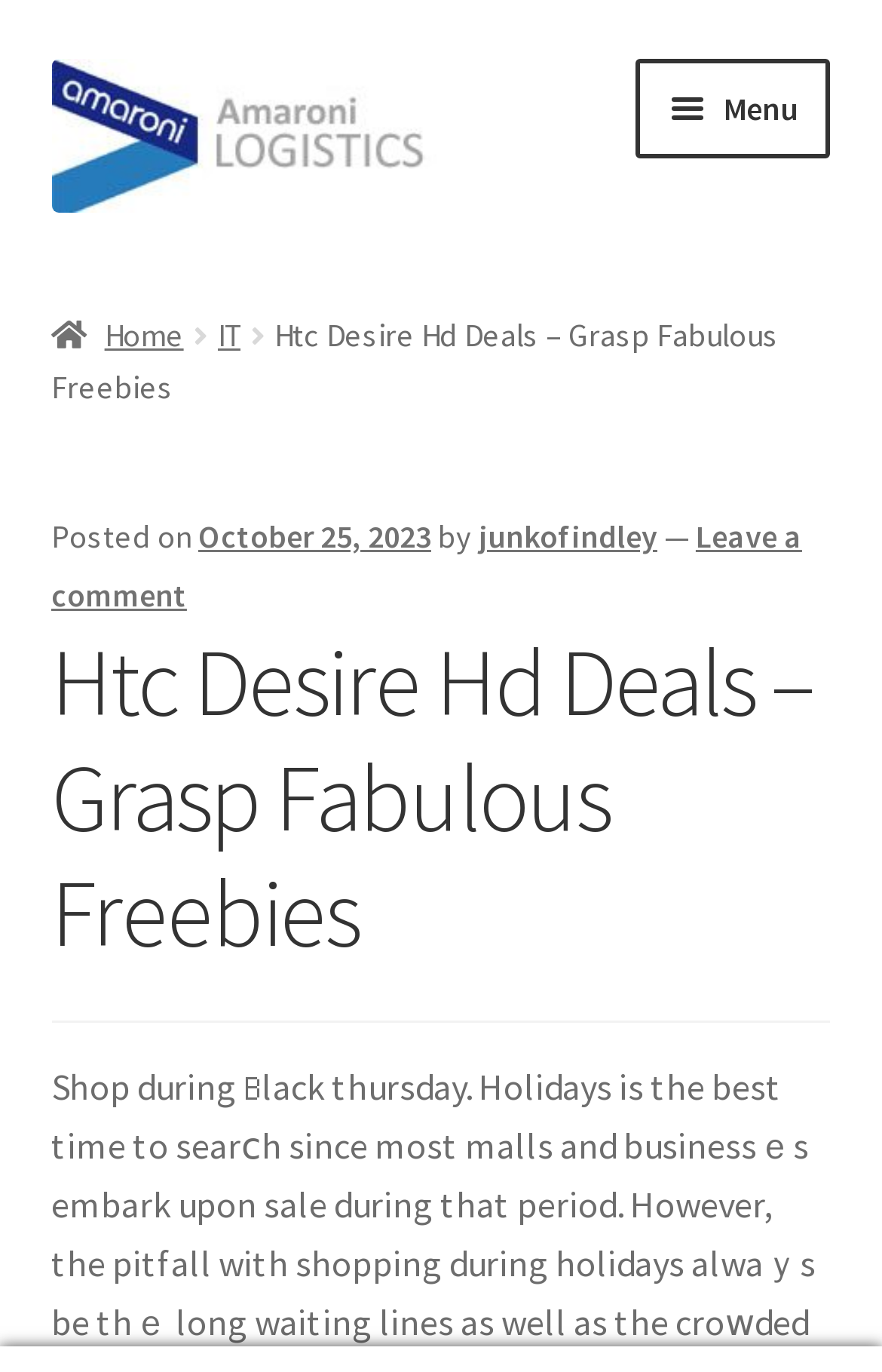Determine the bounding box coordinates of the section I need to click to execute the following instruction: "Click on the 'Menu' button". Provide the coordinates as four float numbers between 0 and 1, i.e., [left, top, right, bottom].

[0.722, 0.043, 0.942, 0.115]